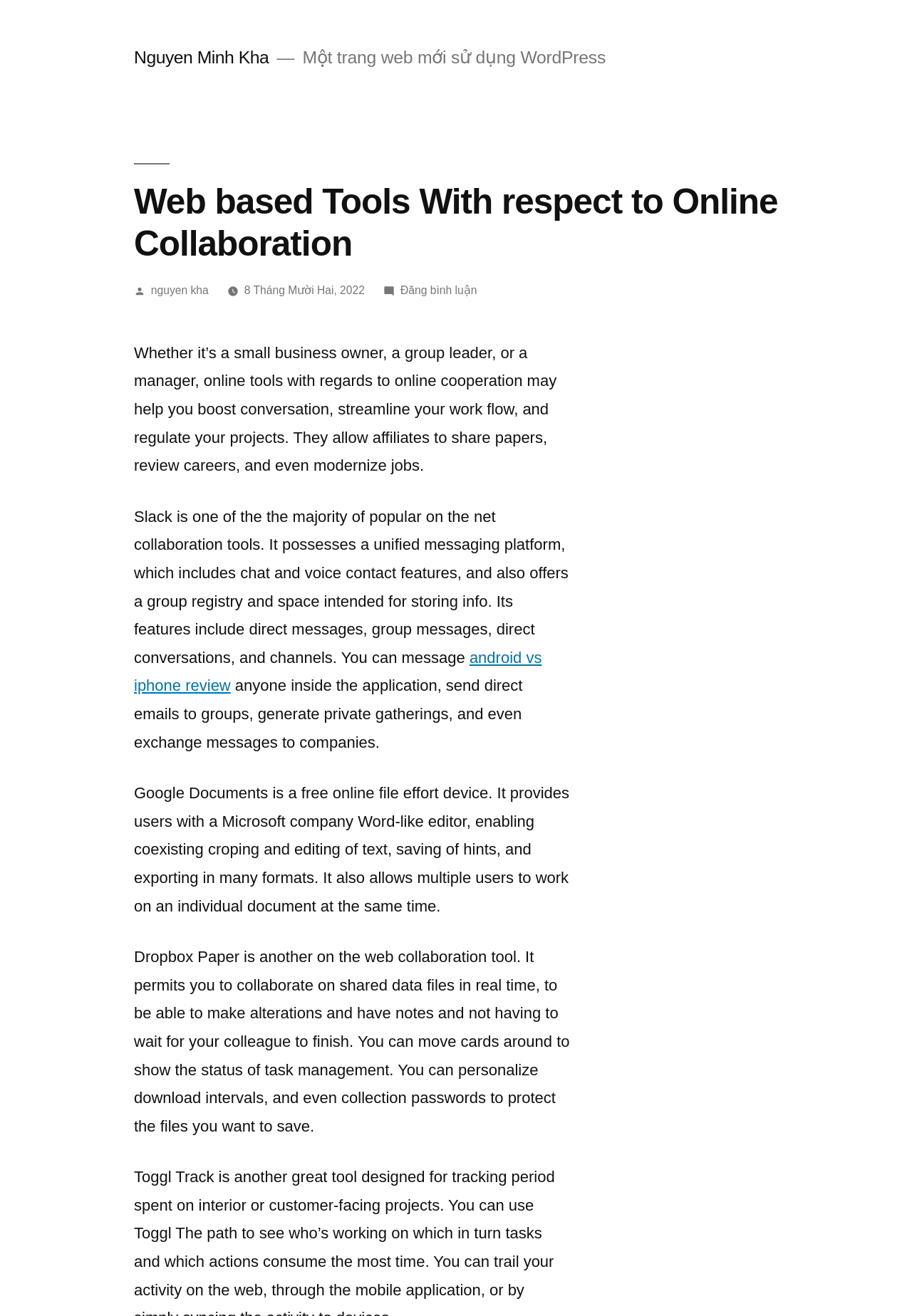Provide a brief response to the question below using a single word or phrase: 
What is the author of the article?

Nguyen Minh Kha